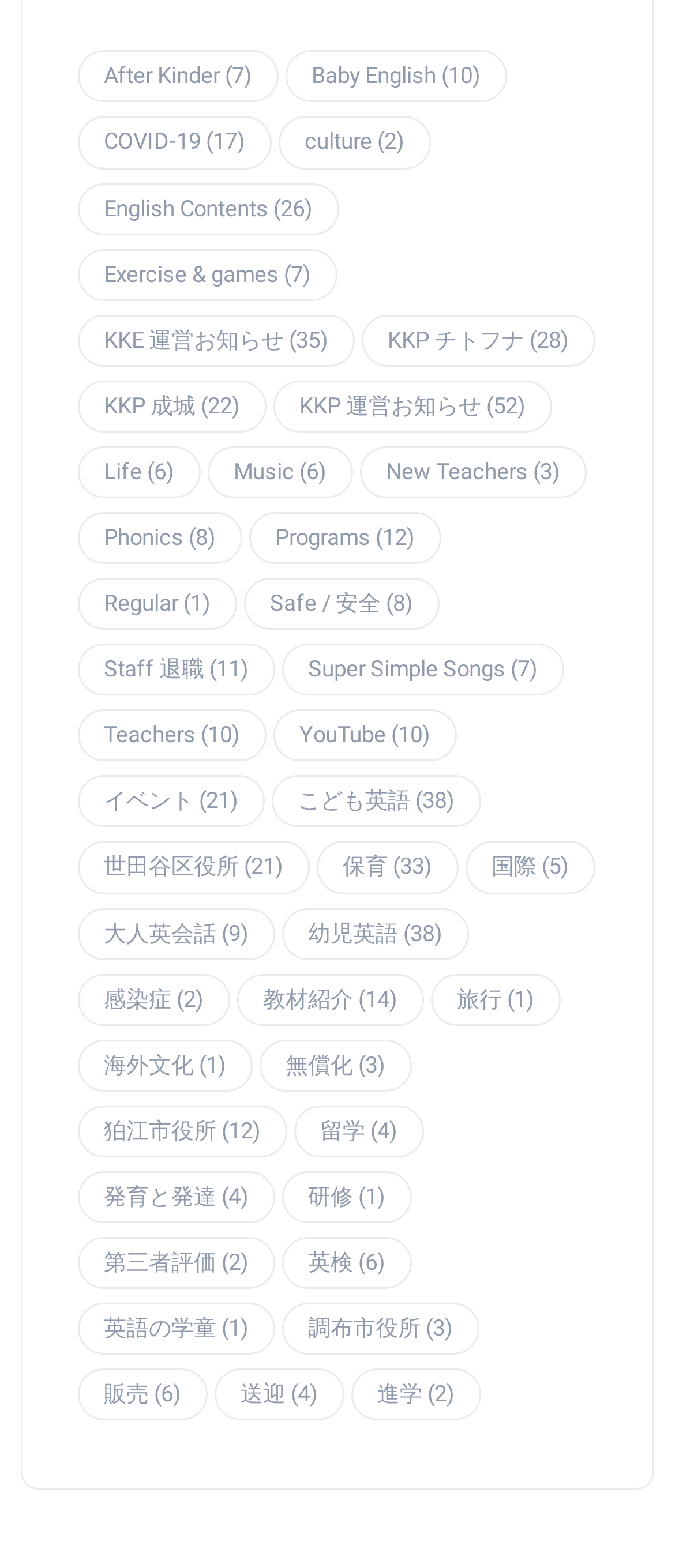Locate the bounding box coordinates of the element you need to click to accomplish the task described by this instruction: "Access 'KKP 運営お知らせ (35)'".

[0.115, 0.2, 0.526, 0.234]